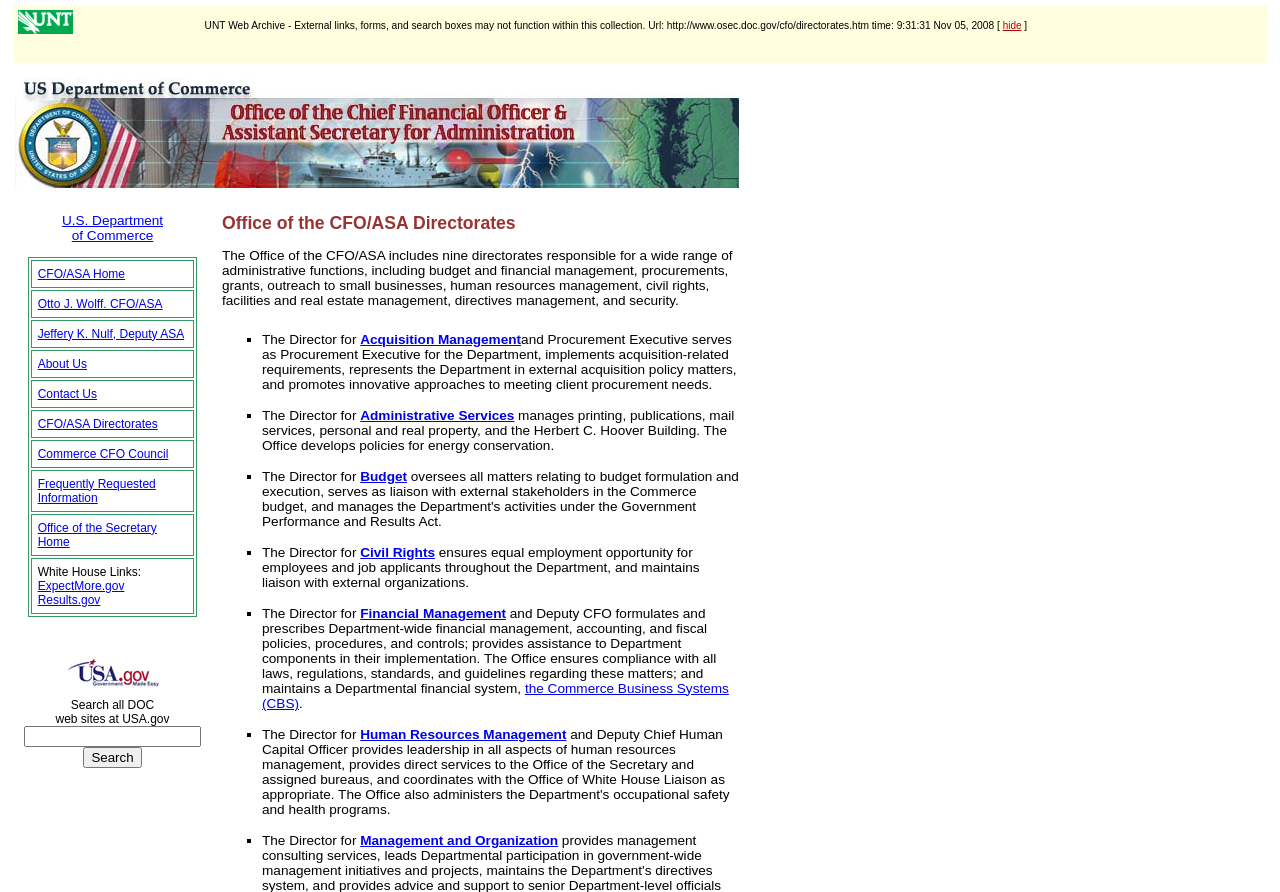Please provide a comprehensive answer to the question based on the screenshot: What is the function of the Office of Administrative Services?

The function of the Office of Administrative Services can be found in the paragraph that starts with 'The Director for Administrative Services manages...' which explains that the Office develops policies for energy conservation and manages printing, publications, mail services, personal and real property, and the Herbert C. Hoover Building.